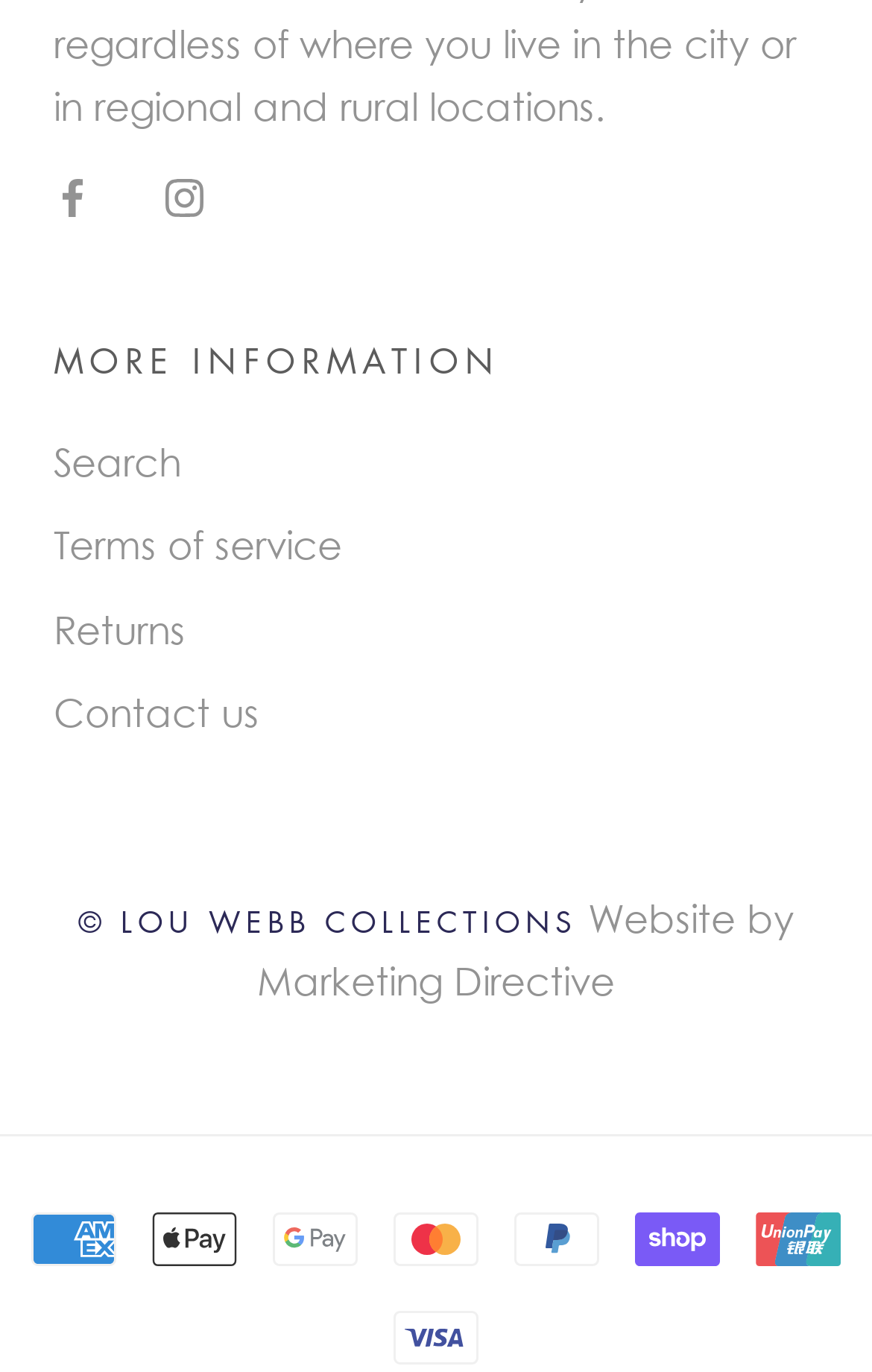Use a single word or phrase to respond to the question:
What is the first link in the footer section?

Search